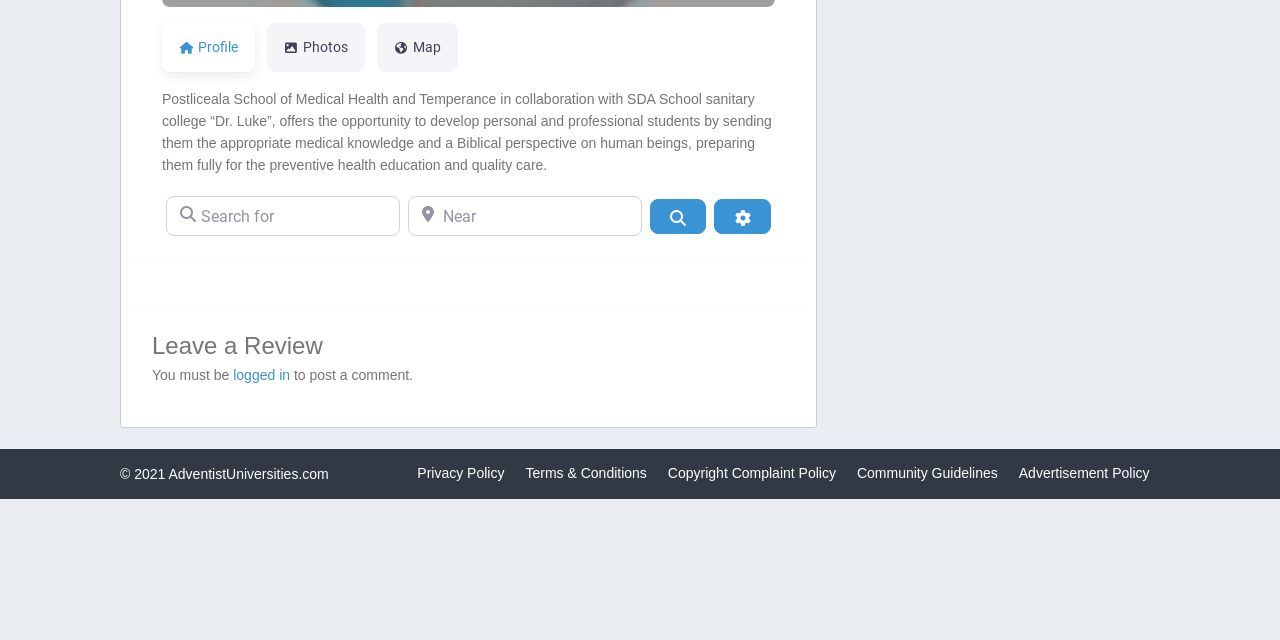Using the provided element description "aria-label="Near" name="snear" placeholder="Near"", determine the bounding box coordinates of the UI element.

[0.319, 0.307, 0.502, 0.369]